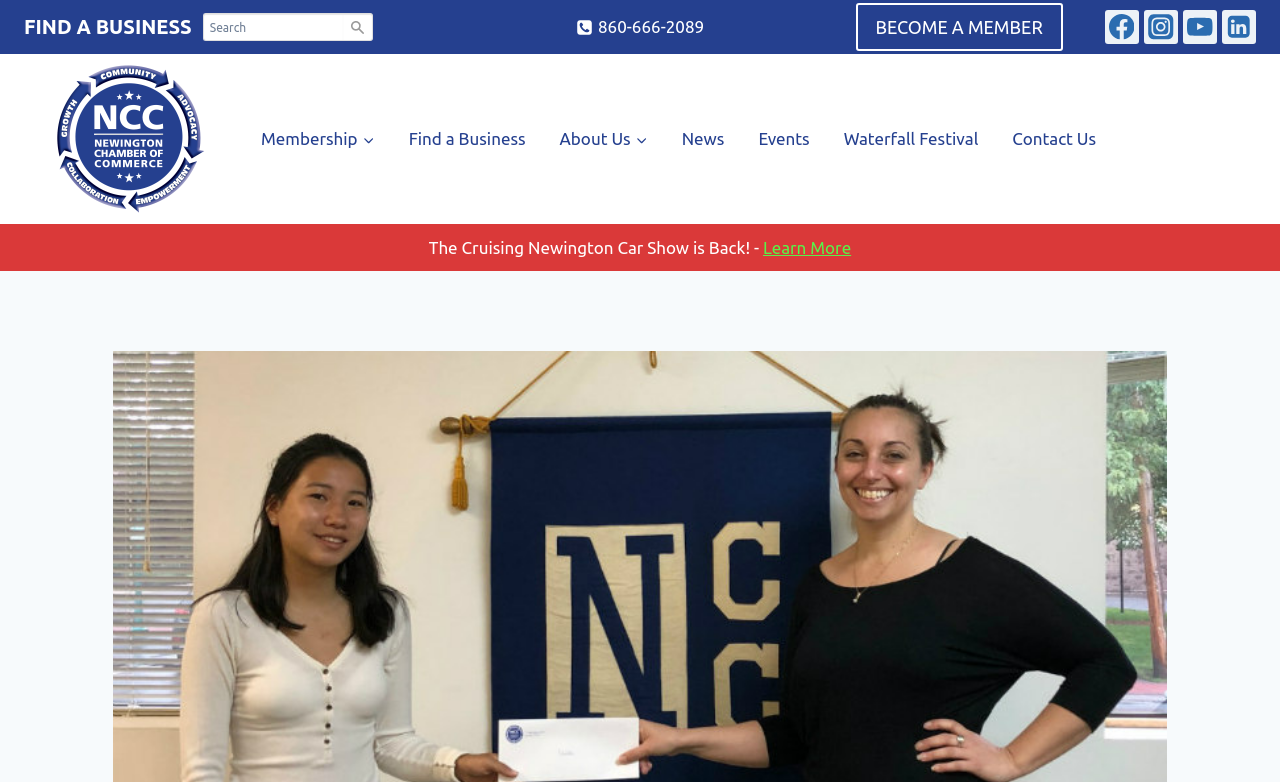What is the phone number of the Newington Chamber of Commerce?
Using the visual information from the image, give a one-word or short-phrase answer.

860-666-2089